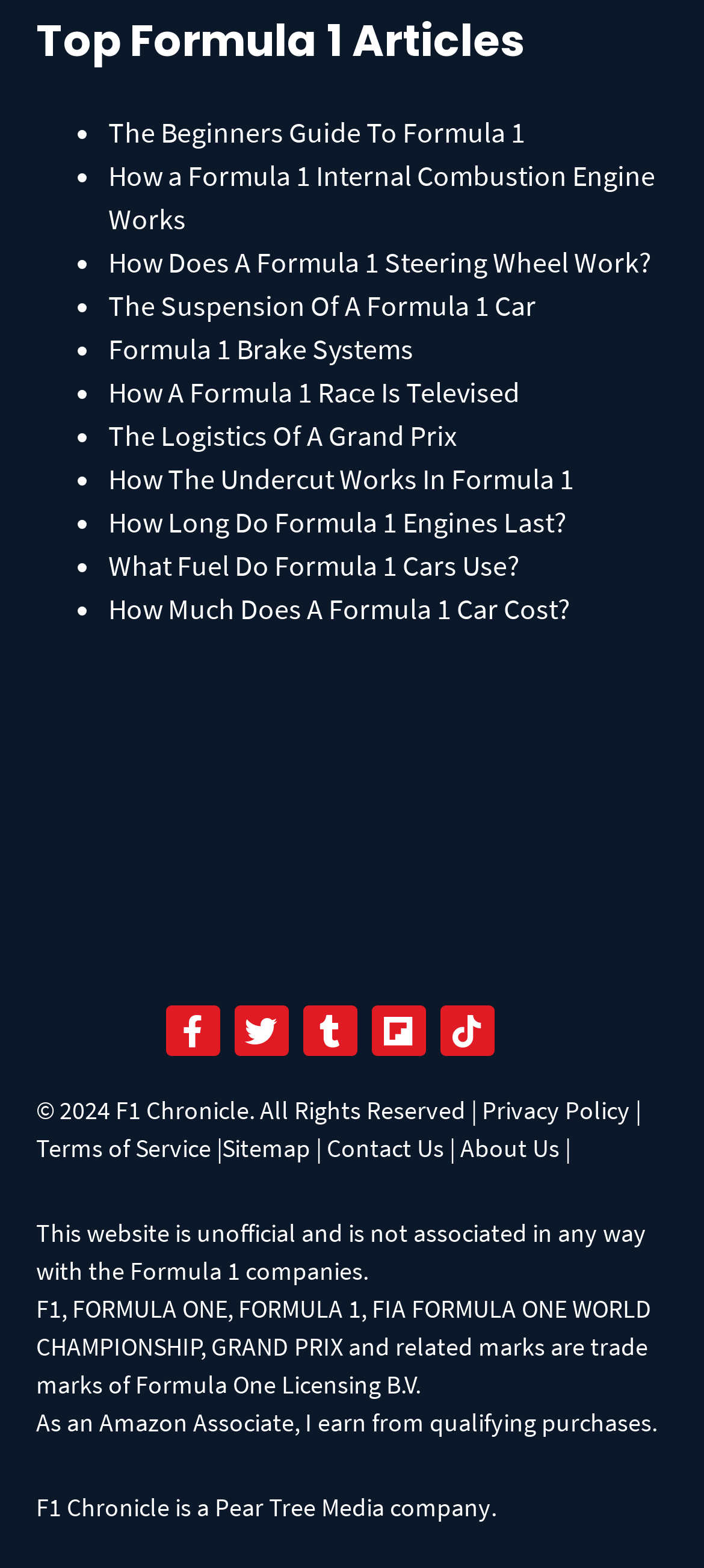Based on what you see in the screenshot, provide a thorough answer to this question: What is the logo at the top right corner of the webpage?

The logo at the top right corner of the webpage is 'Depositphotos Logo Light' which is an image element with bounding box coordinates [0.28, 0.517, 0.72, 0.553] and is a link to Depositphotos.